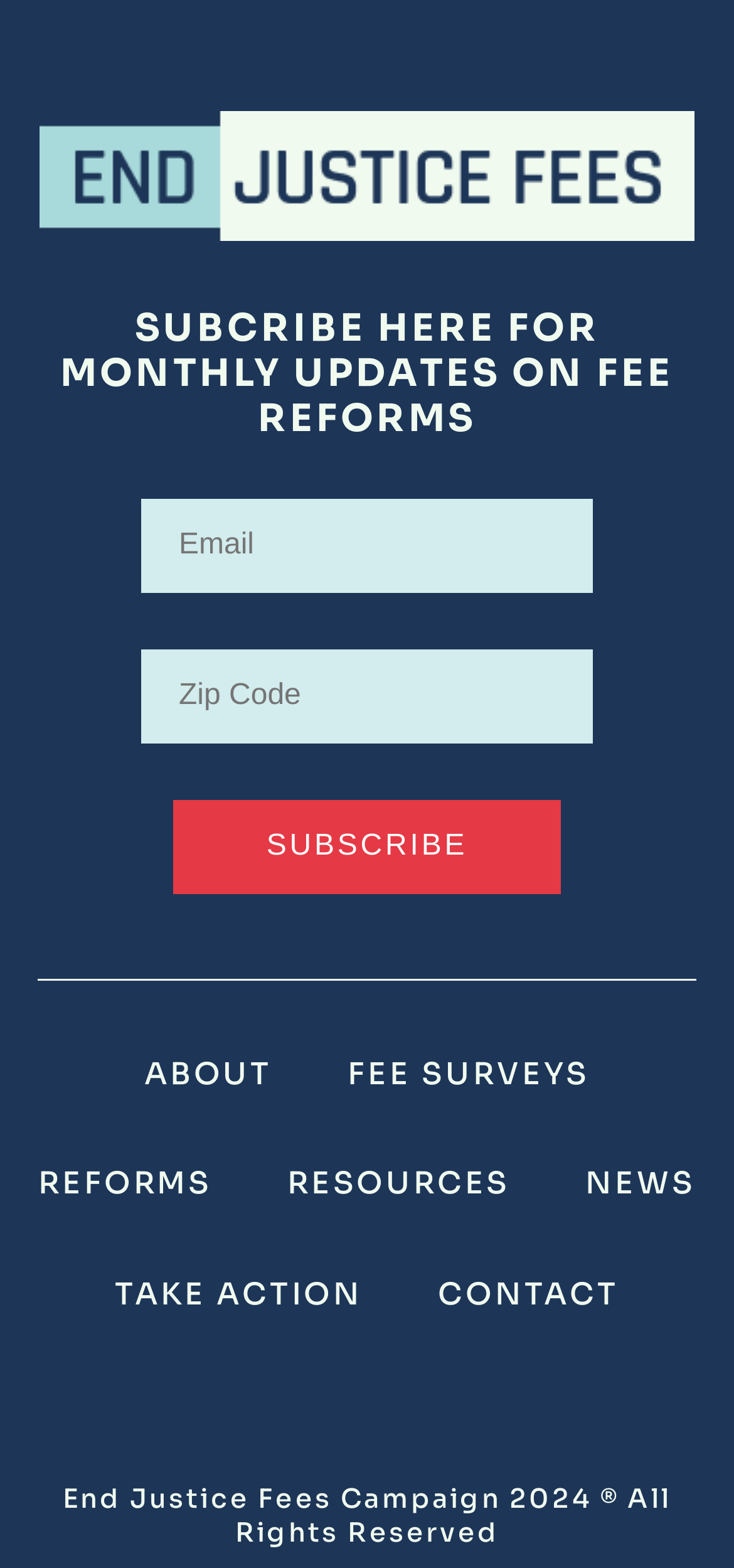What is the purpose of the 'SUBSCRIBE' button?
Please respond to the question with as much detail as possible.

The 'SUBSCRIBE' button is located within a group element labeled 'Subscribe' and is accompanied by two text boxes, suggesting that users can input their information to receive updates. The nearby StaticText element 'SUBCRIBE HERE FOR MONTHLY UPDATES ON FEE REFORMS' further supports this conclusion.